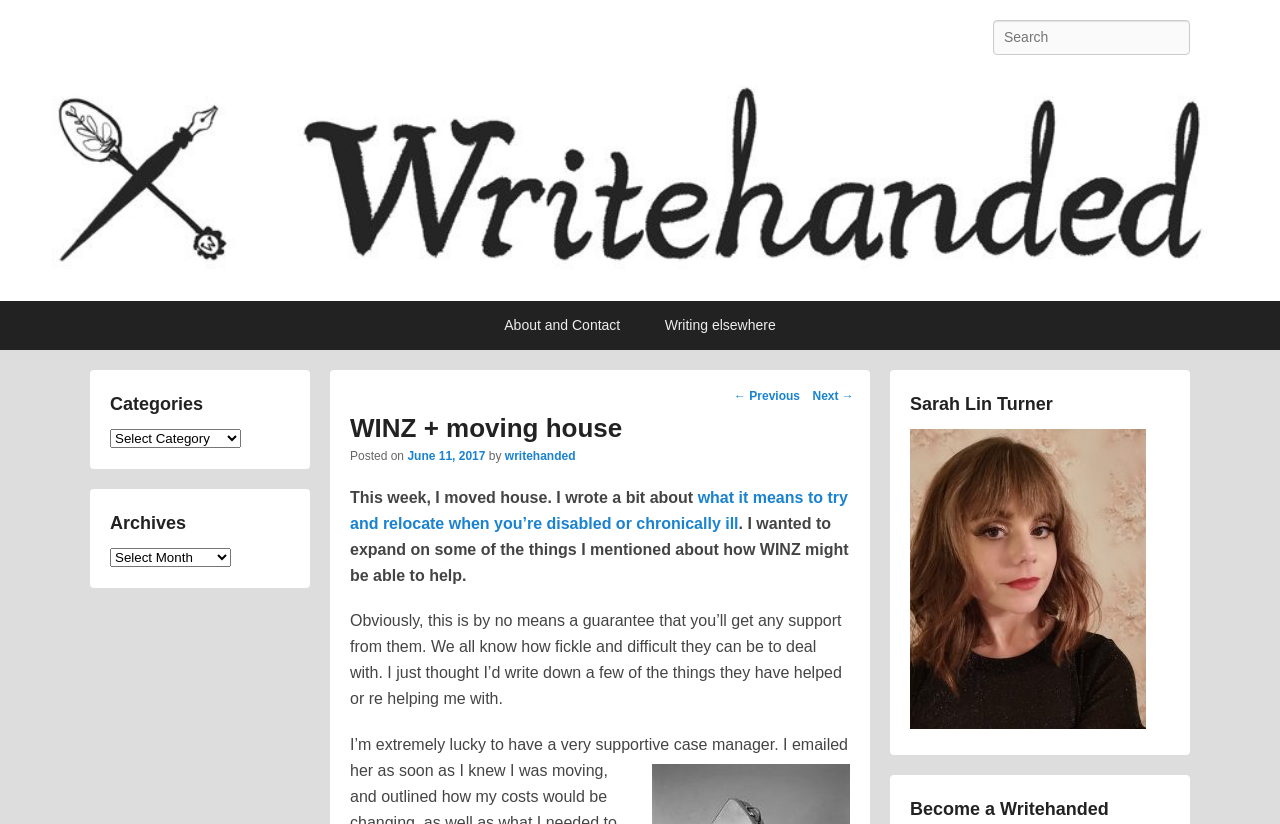Please locate the clickable area by providing the bounding box coordinates to follow this instruction: "Search for a topic".

[0.776, 0.024, 0.93, 0.066]